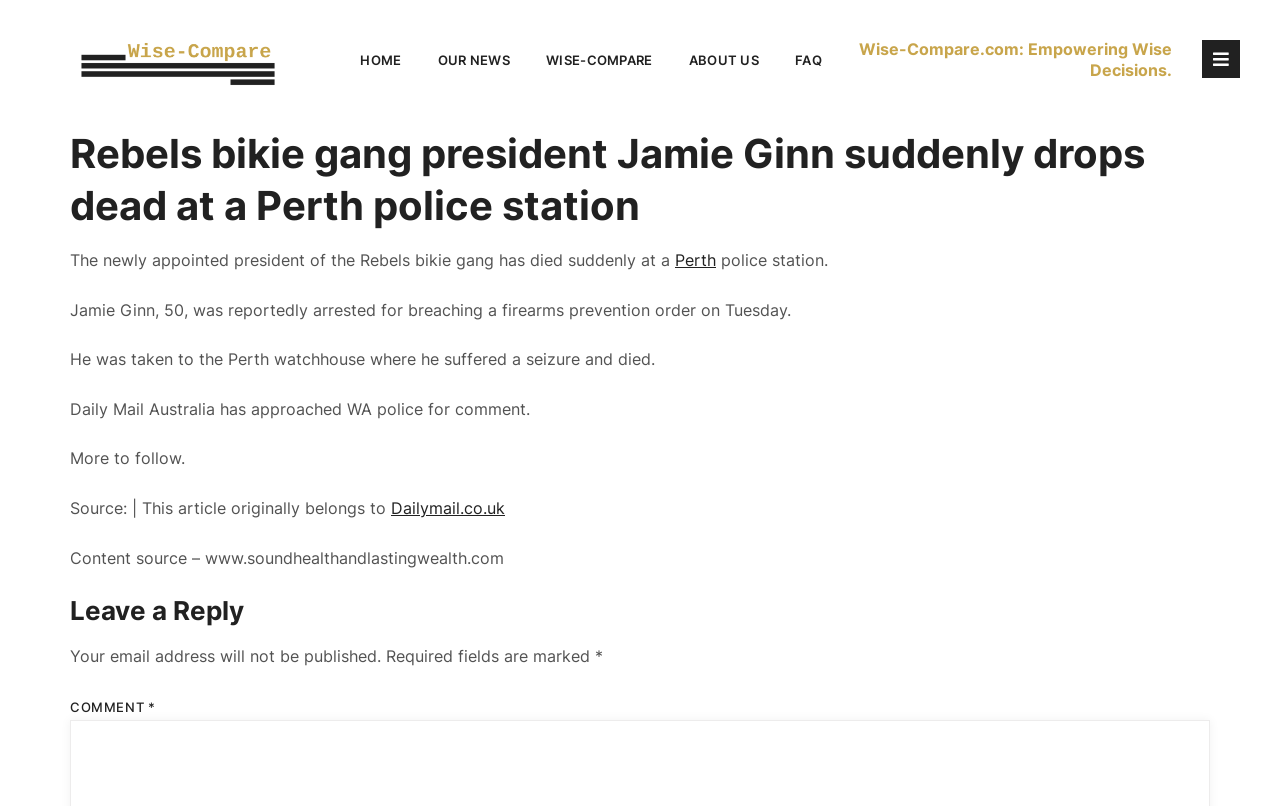What is the name of the website that originally published this article?
Based on the screenshot, provide a one-word or short-phrase response.

Dailymail.co.uk